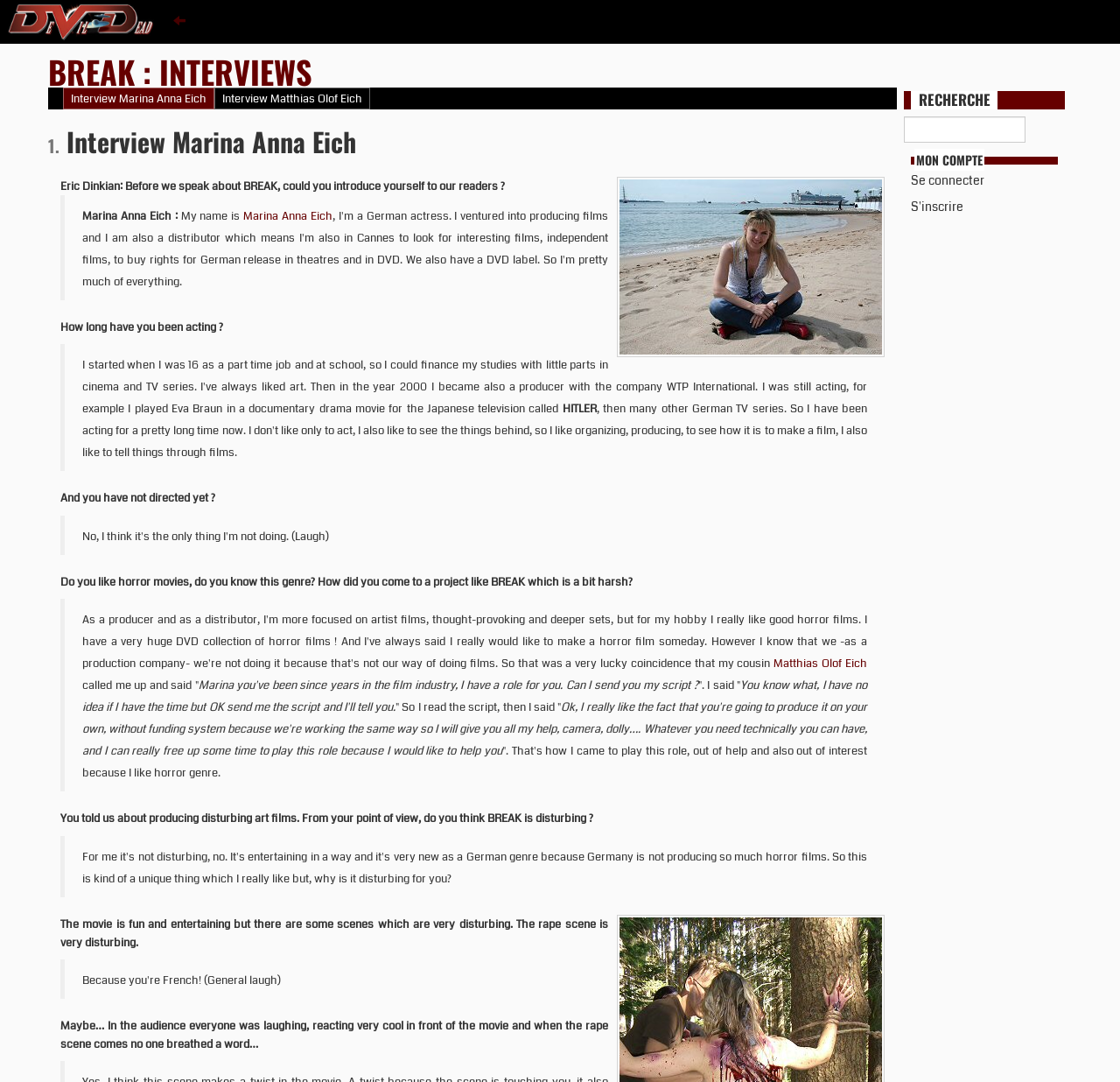Determine the bounding box for the described HTML element: "Matthias Olof Eich". Ensure the coordinates are four float numbers between 0 and 1 in the format [left, top, right, bottom].

[0.691, 0.606, 0.774, 0.621]